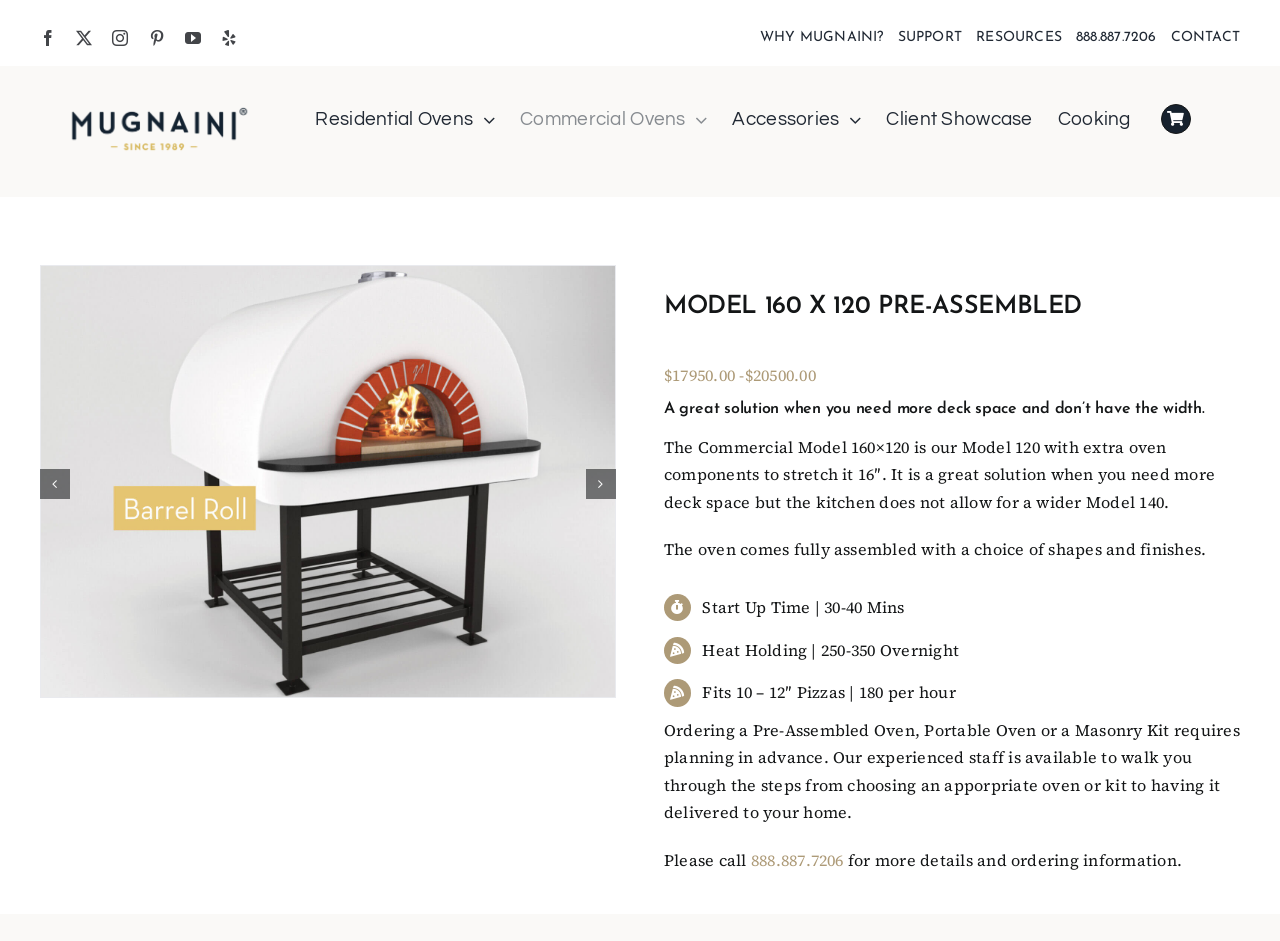Find the bounding box coordinates of the clickable area that will achieve the following instruction: "Copy RSS Feed URL".

None